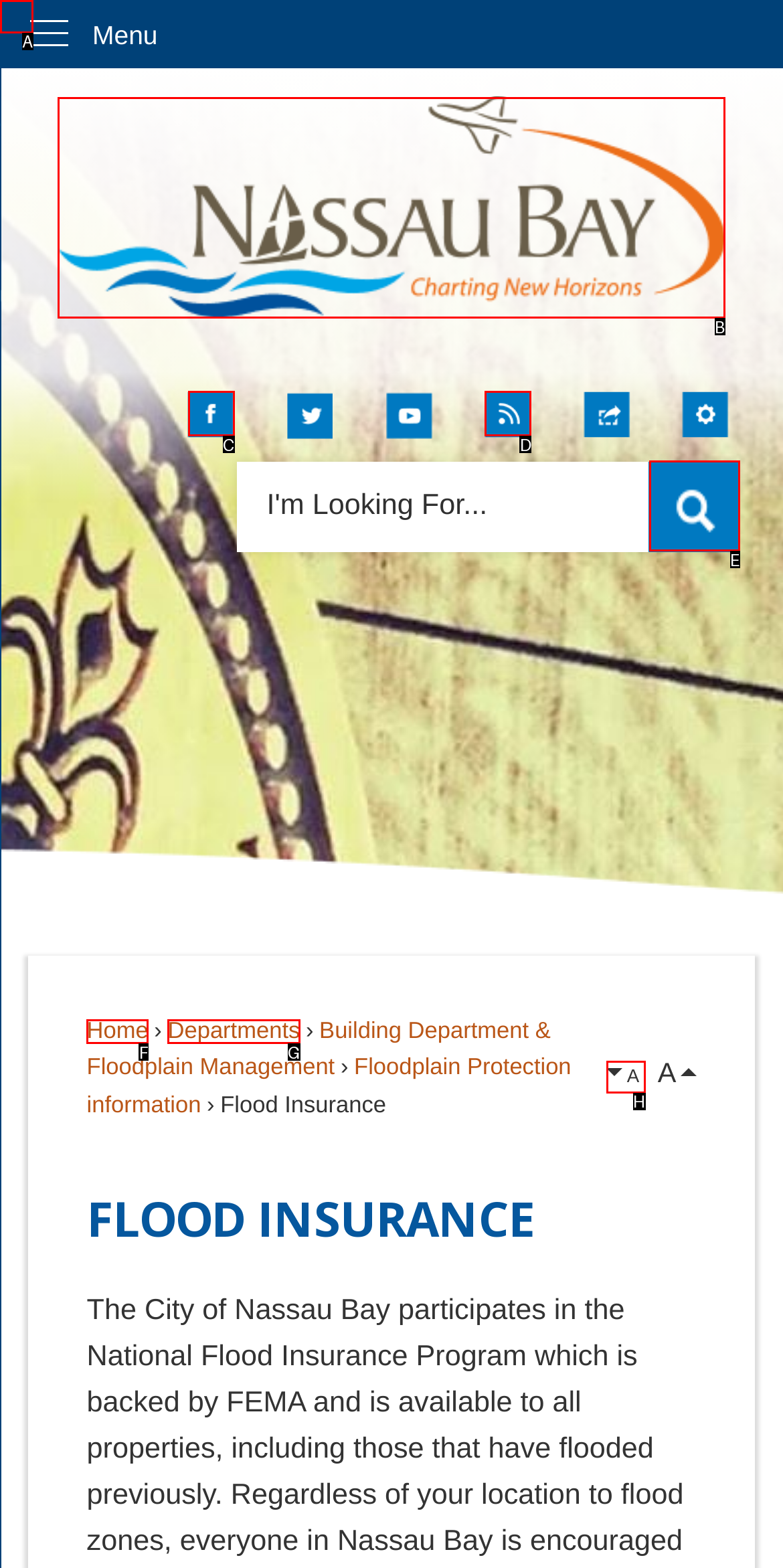Identify the letter of the UI element you need to select to accomplish the task: Visit the Nassau Bay, TX homepage.
Respond with the option's letter from the given choices directly.

B